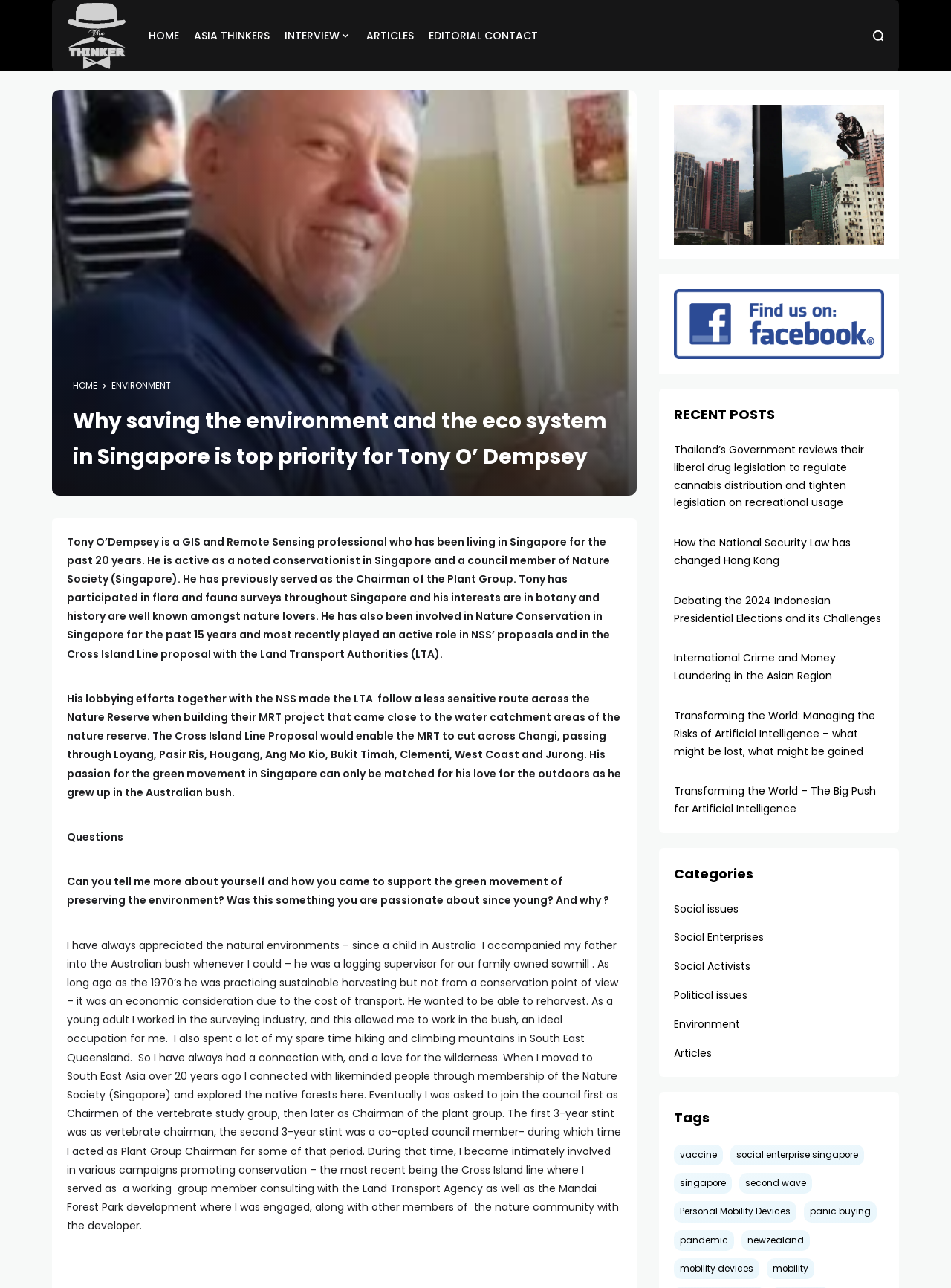Locate the bounding box coordinates of the clickable area needed to fulfill the instruction: "Click on the HOME link".

[0.156, 0.004, 0.188, 0.051]